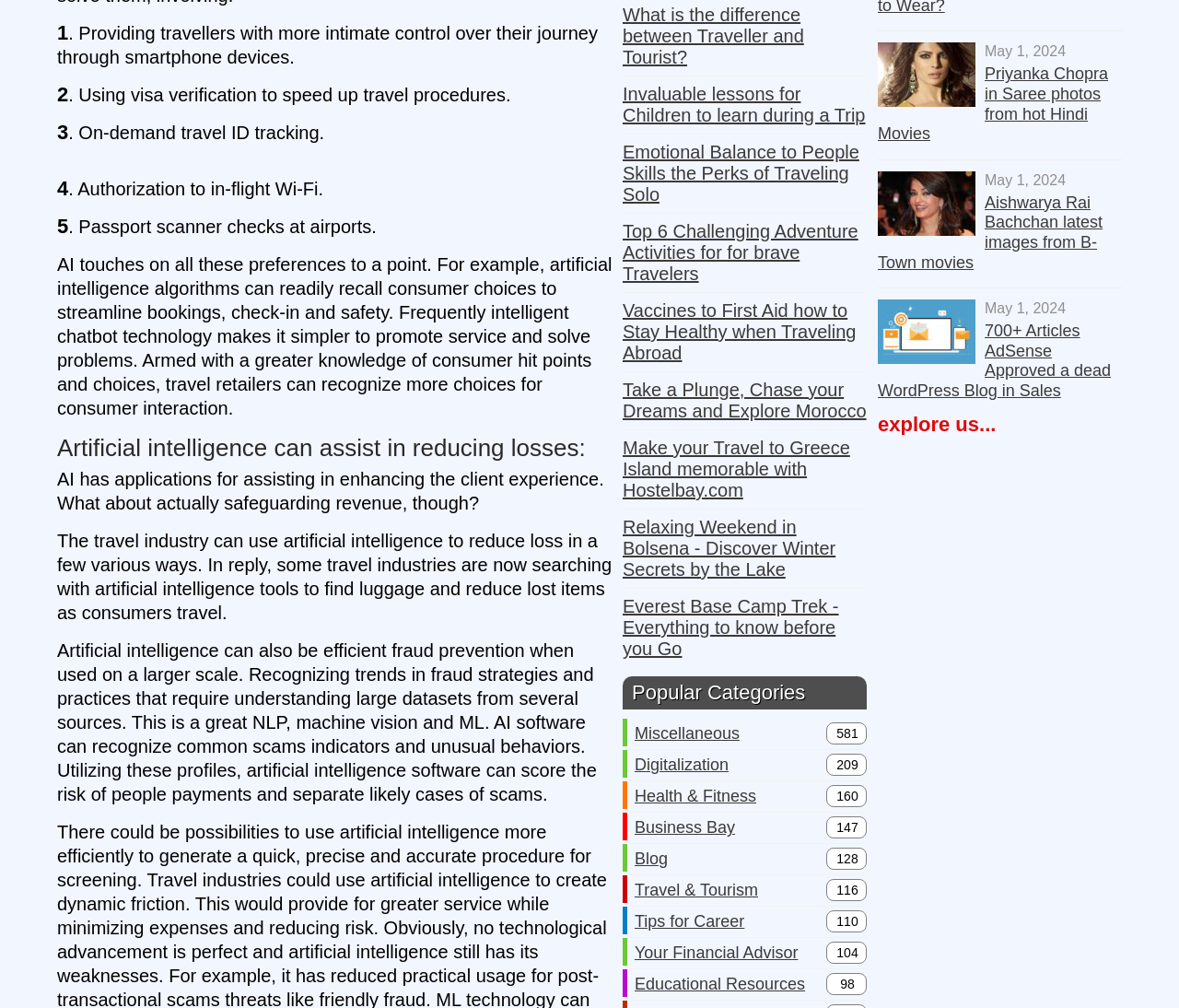Can you pinpoint the bounding box coordinates for the clickable element required for this instruction: "Read about 'Artificial intelligence can assist in reducing losses:'"? The coordinates should be four float numbers between 0 and 1, i.e., [left, top, right, bottom].

[0.048, 0.431, 0.52, 0.459]